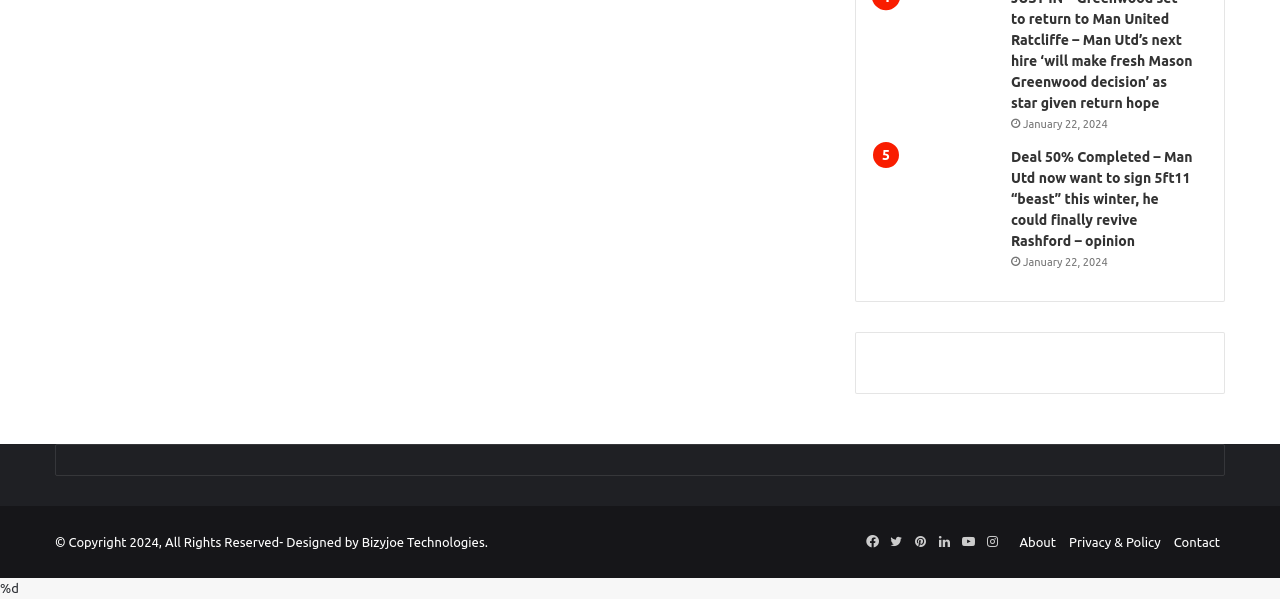Using the provided description: "Facebook", find the bounding box coordinates of the corresponding UI element. The output should be four float numbers between 0 and 1, in the format [left, top, right, bottom].

[0.672, 0.886, 0.691, 0.926]